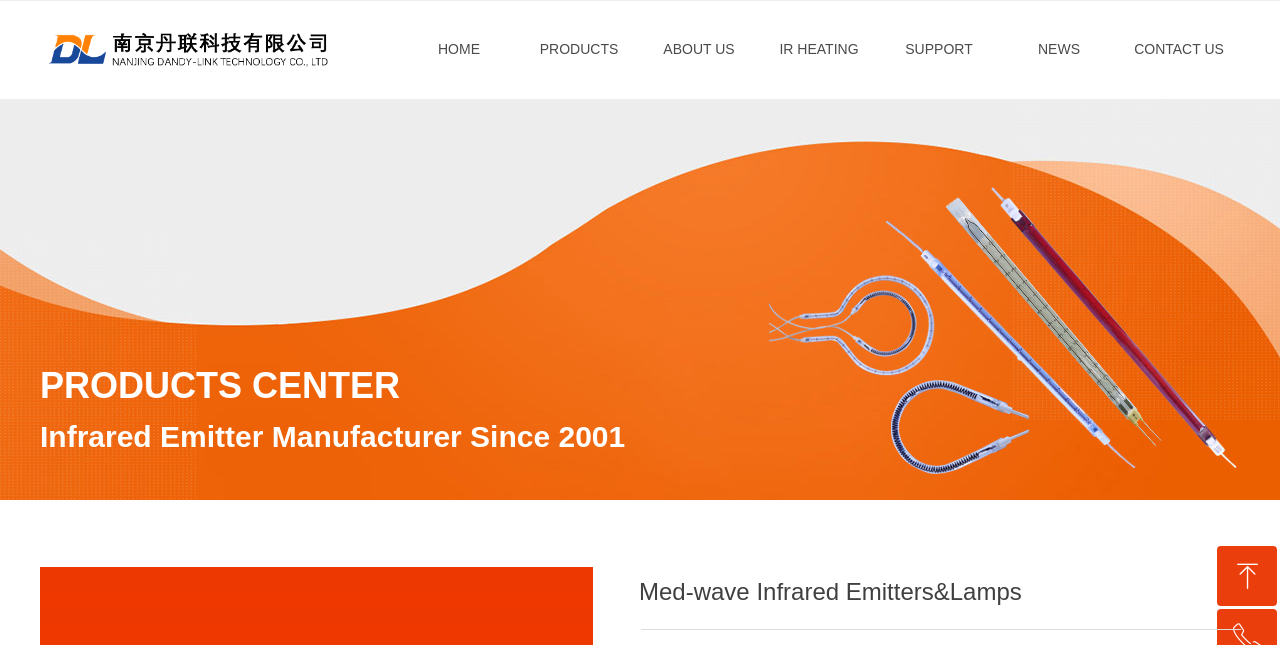How many main sections are there?
Look at the screenshot and give a one-word or phrase answer.

7